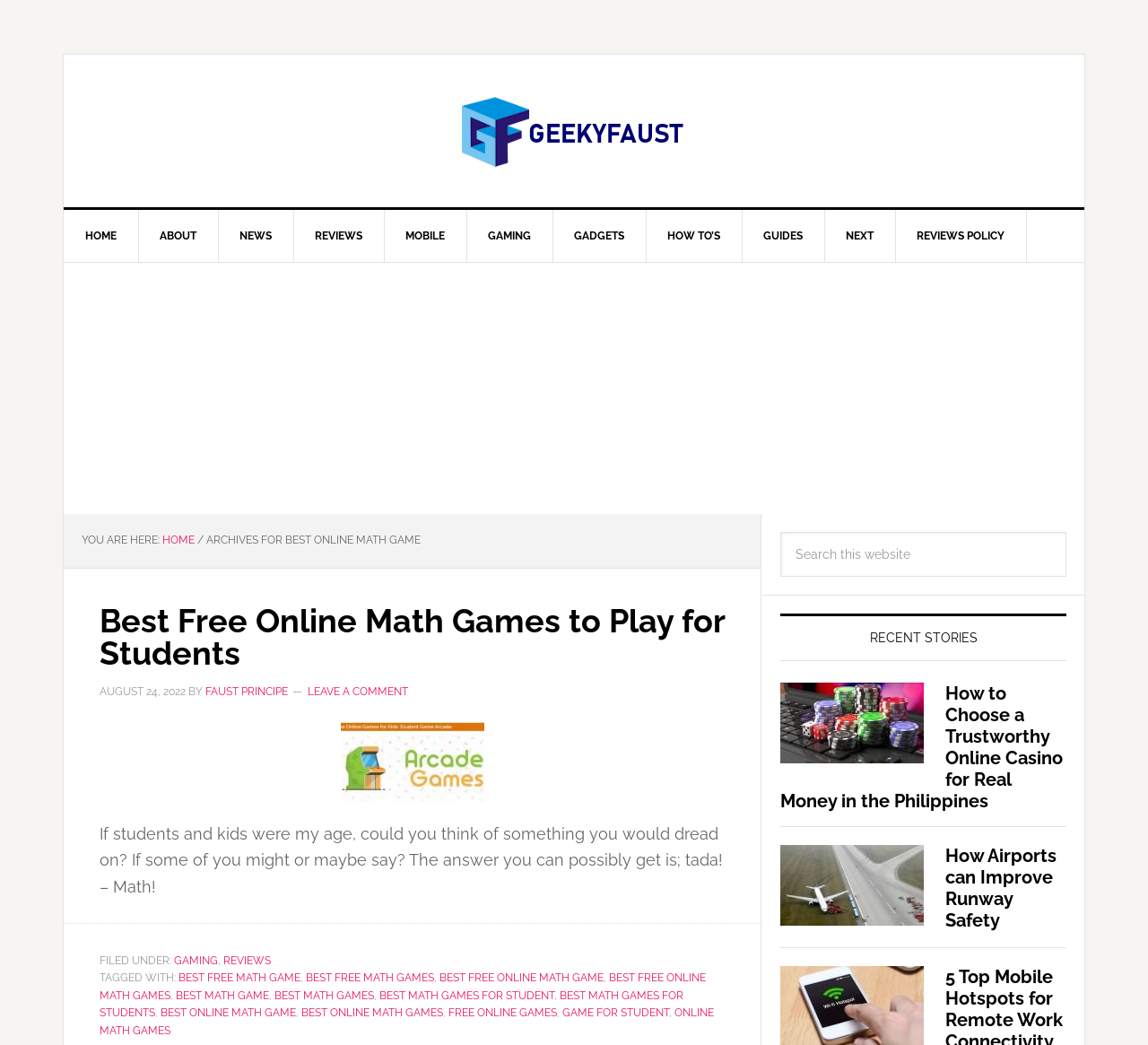Respond to the question below with a single word or phrase:
What is the date of the article 'Best Free Online Math Games to Play for Students'?

AUGUST 24, 2022